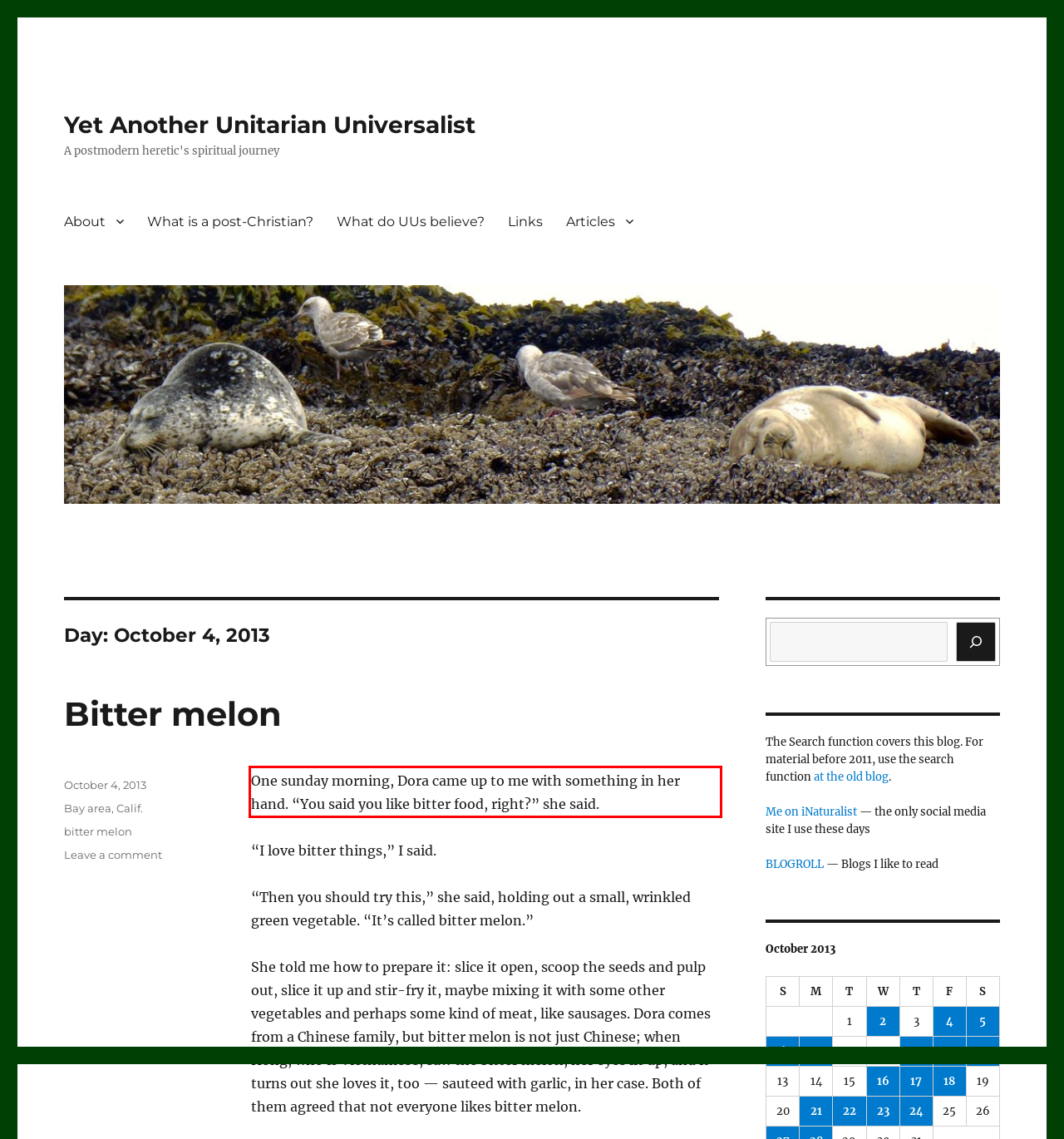From the screenshot of the webpage, locate the red bounding box and extract the text contained within that area.

One sunday morning, Dora came up to me with something in her hand. “You said you like bitter food, right?” she said.